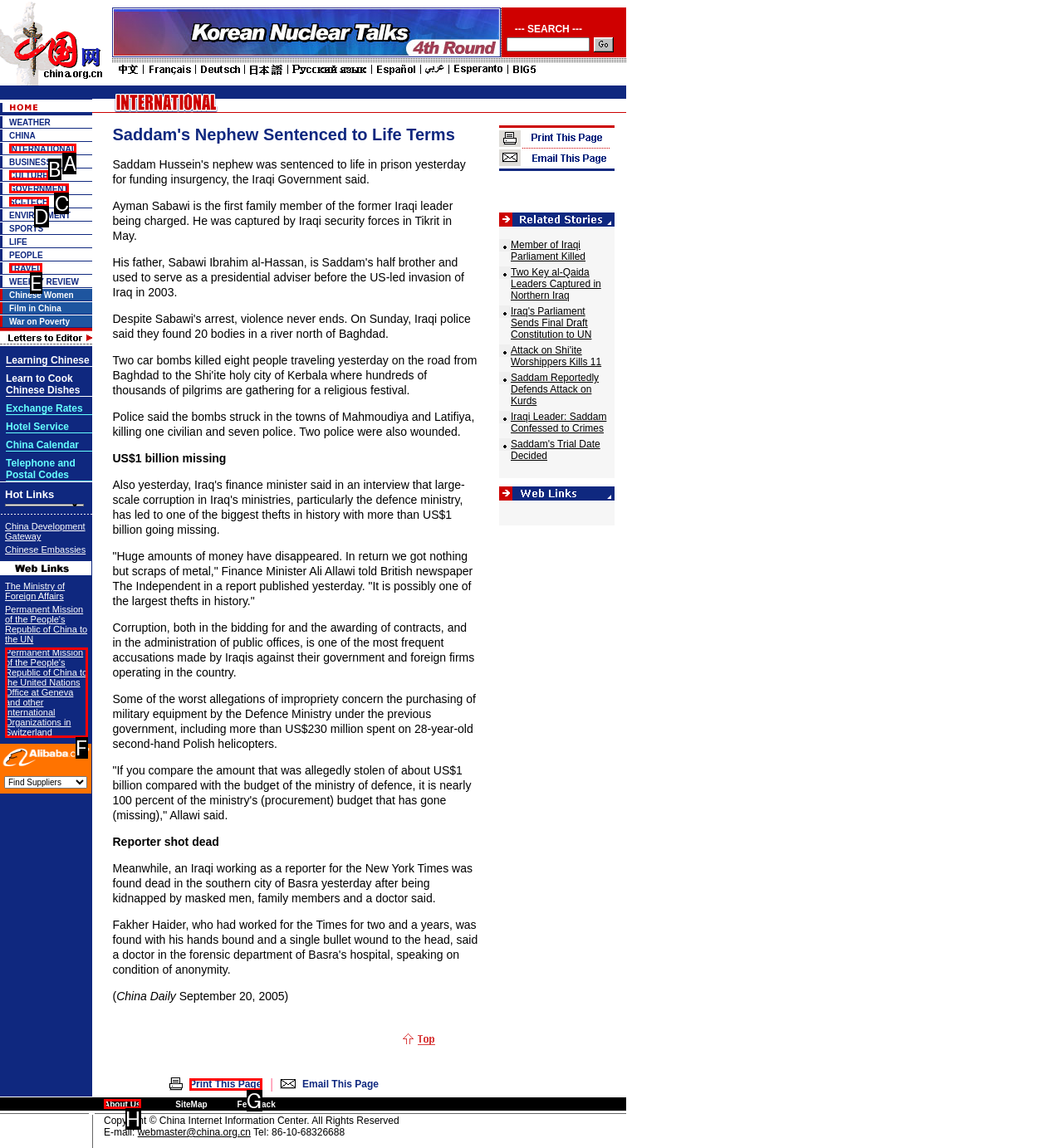Which lettered option matches the following description: Privacy Notice
Provide the letter of the matching option directly.

None